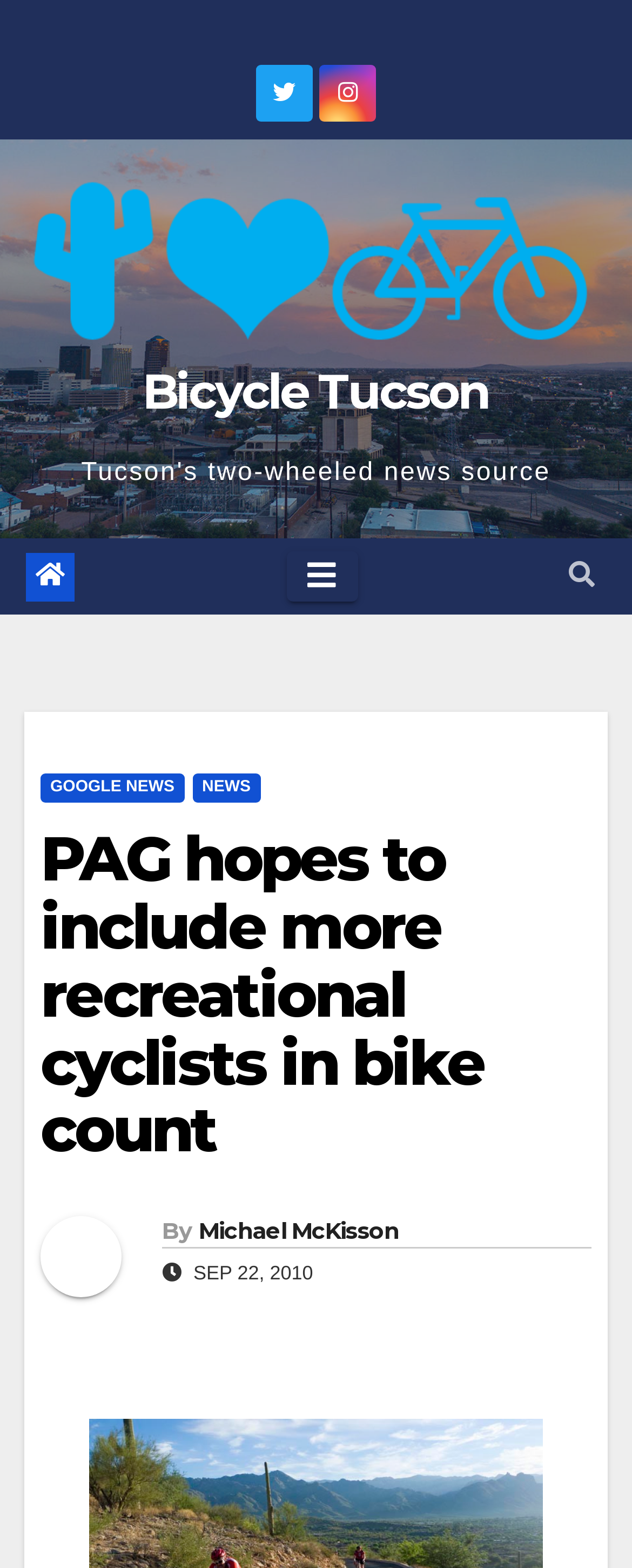Pinpoint the bounding box coordinates of the clickable element needed to complete the instruction: "Click on Hurwitz, T. Alan". The coordinates should be provided as four float numbers between 0 and 1: [left, top, right, bottom].

None